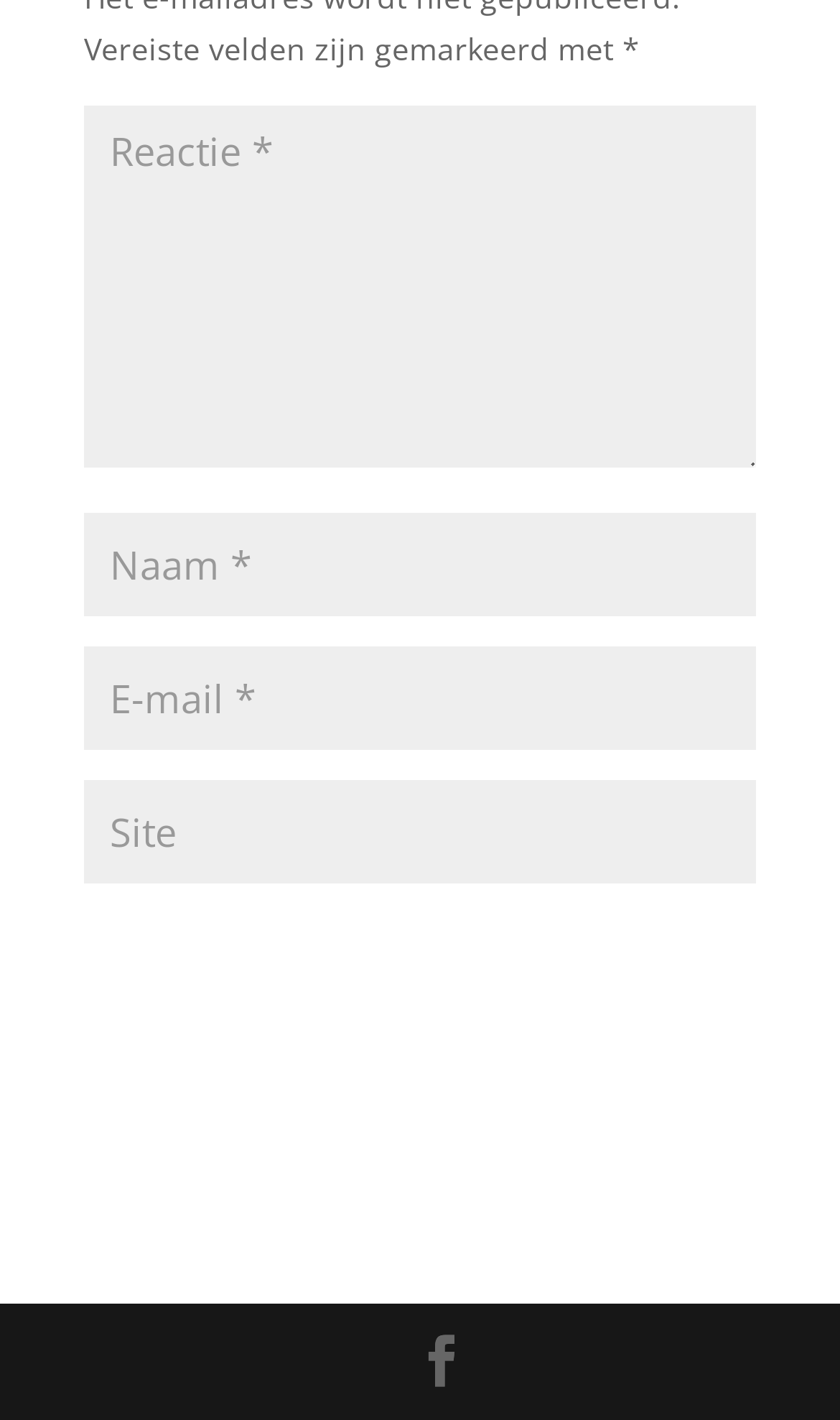Provide a one-word or short-phrase answer to the question:
What is the button at the bottom for?

Reactie verzenden